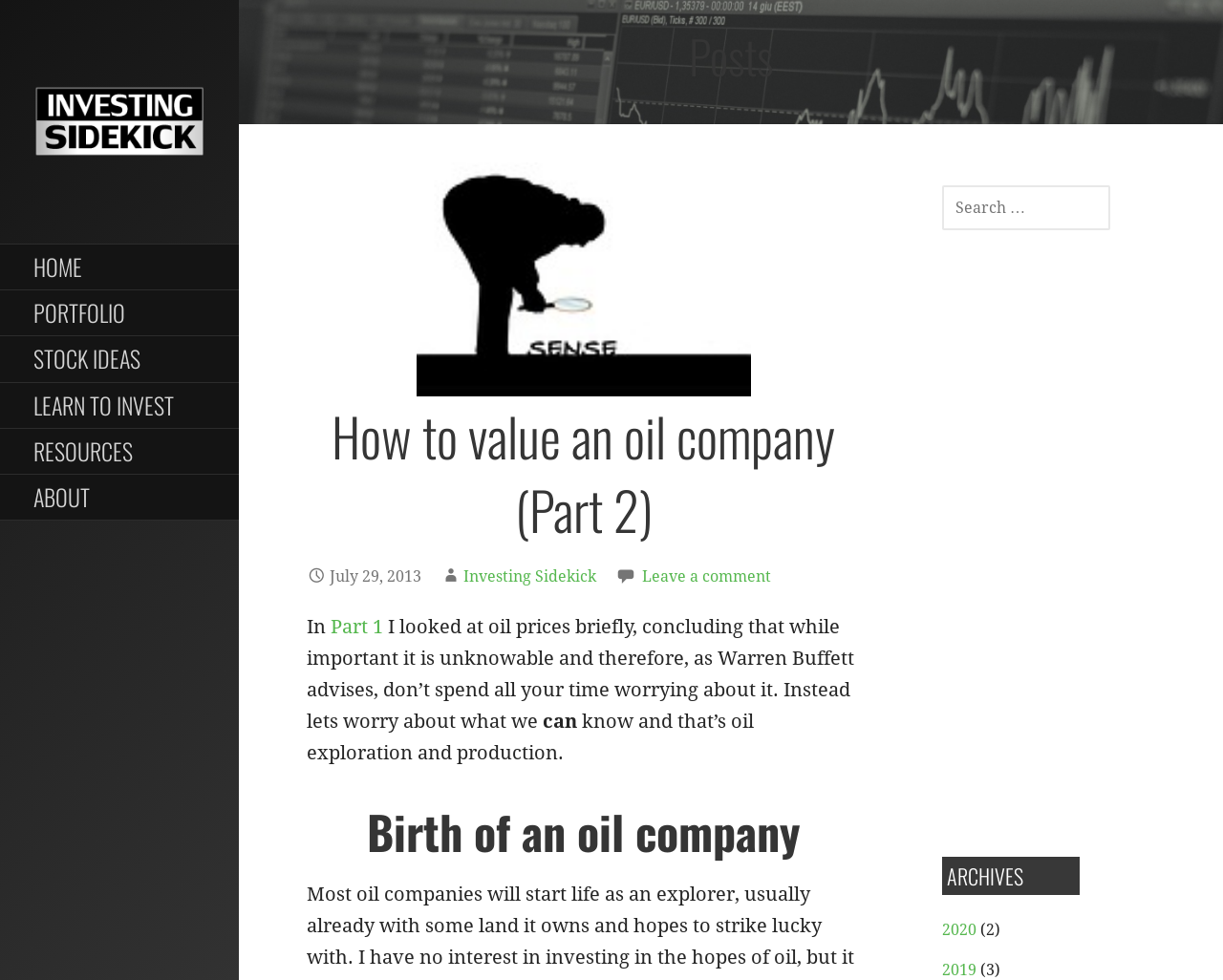Locate the bounding box of the UI element described in the following text: "RESOURCES".

[0.0, 0.437, 0.195, 0.484]